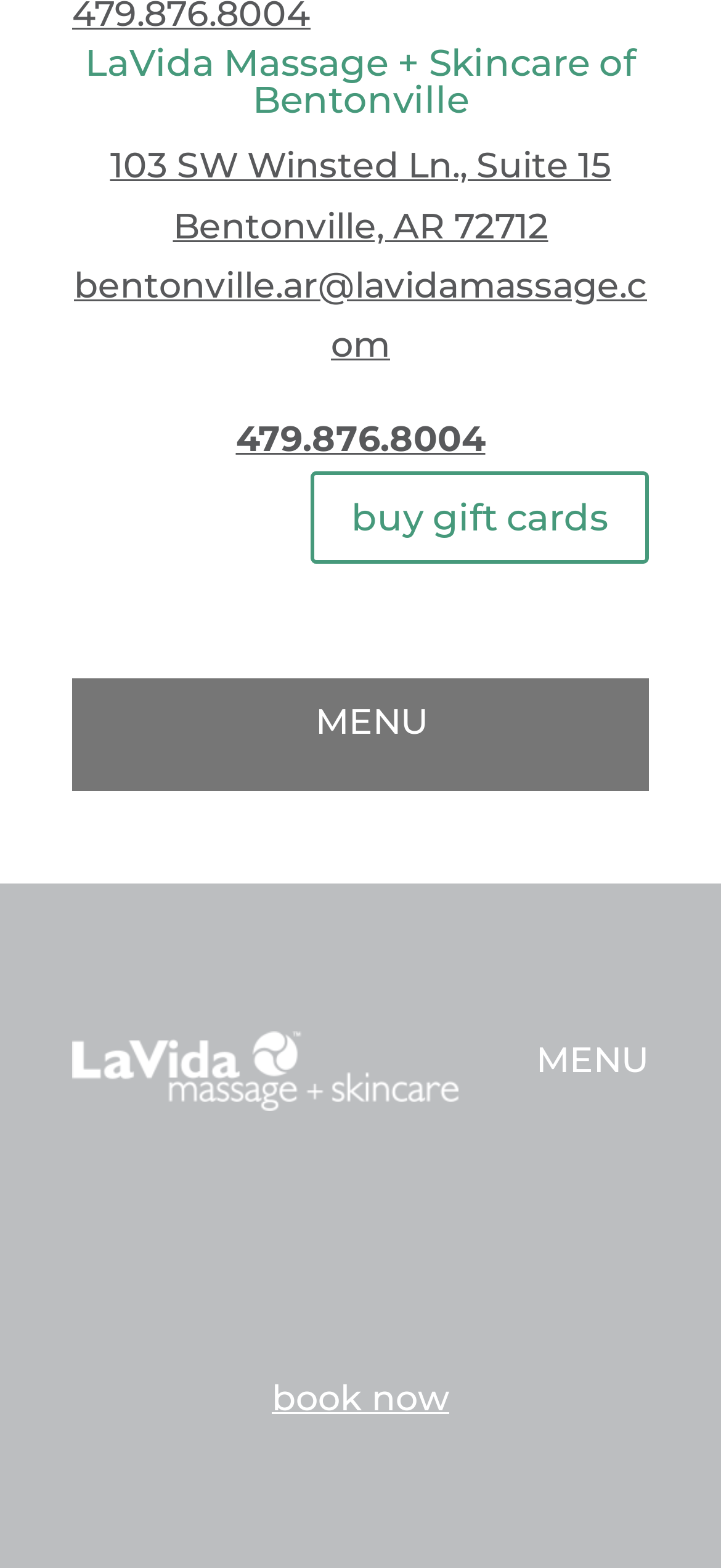Provide the bounding box coordinates for the UI element that is described as: "Texas Twins Events".

None